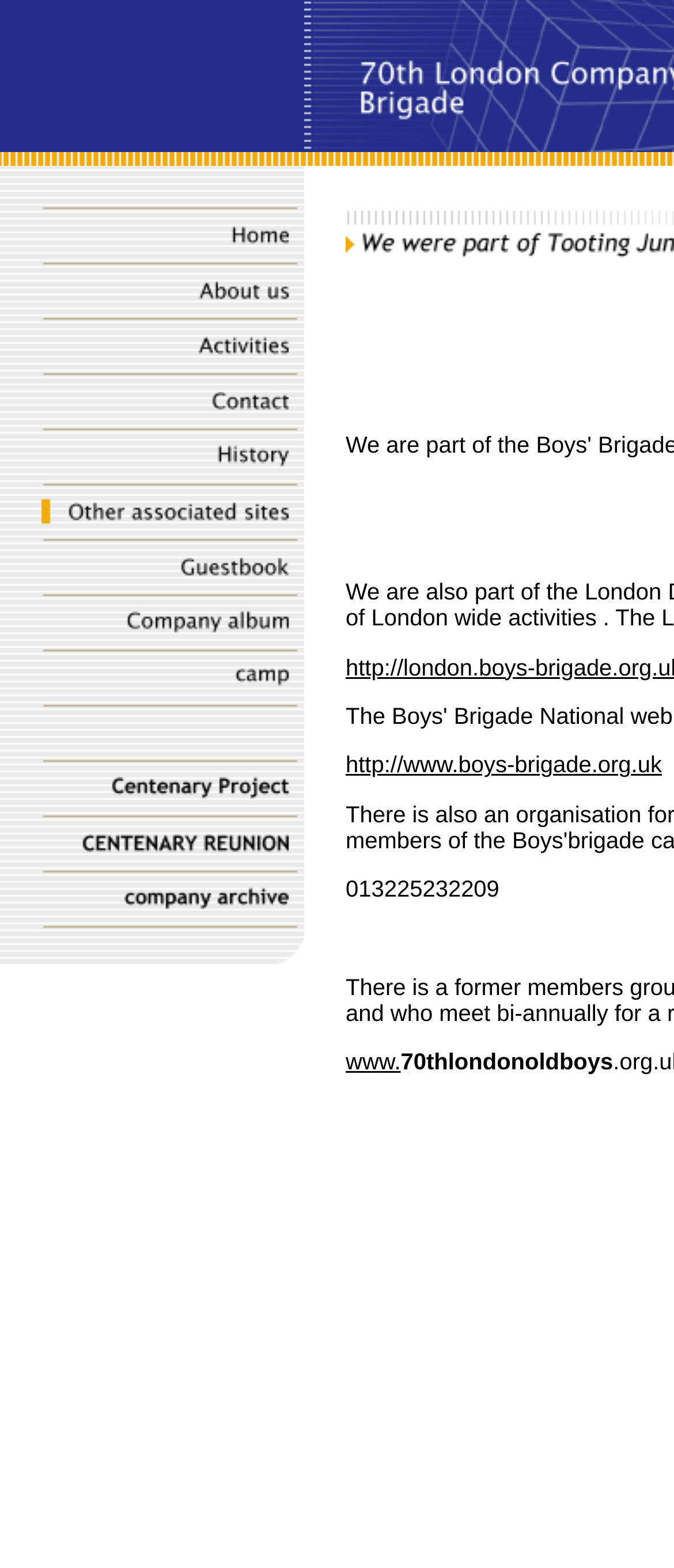What is the last menu item on the webpage?
Answer the question based on the image using a single word or a brief phrase.

Company album